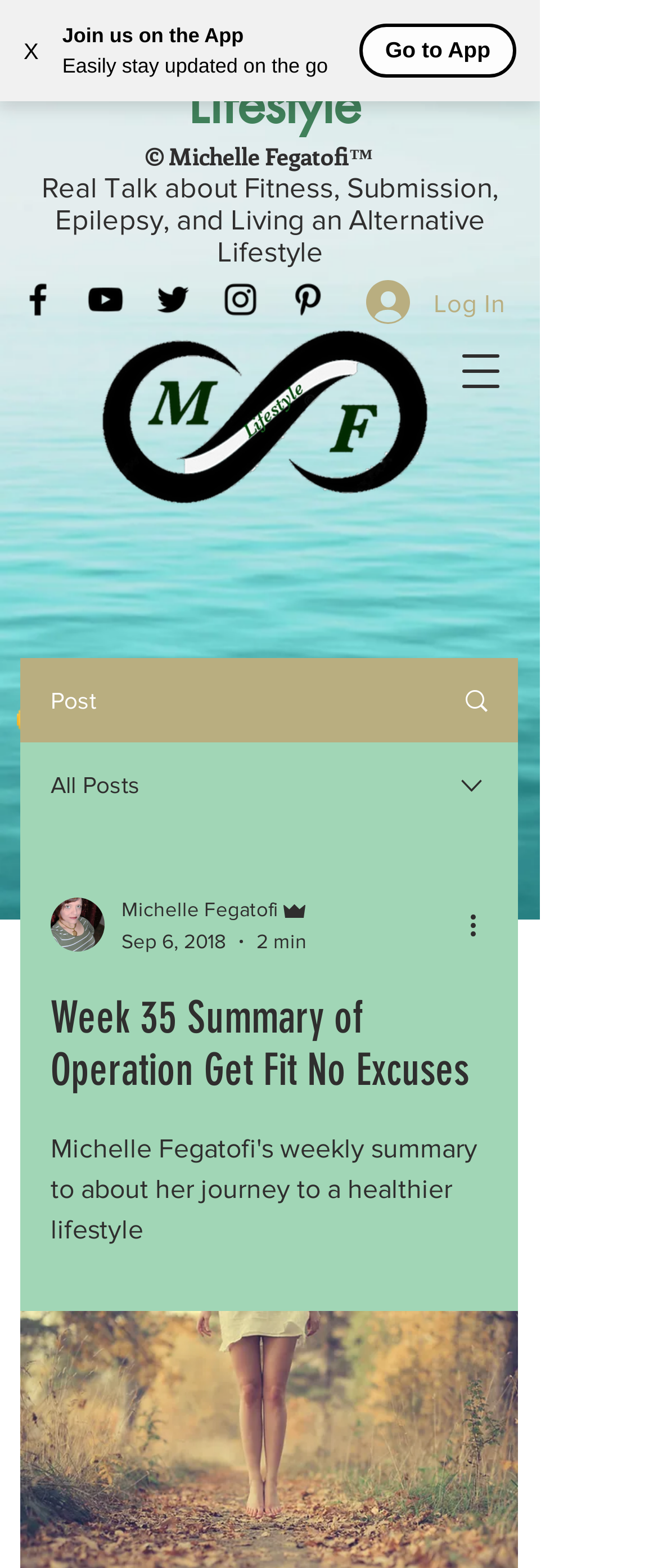Respond to the question with just a single word or phrase: 
How many buttons are there in the navigation menu?

2